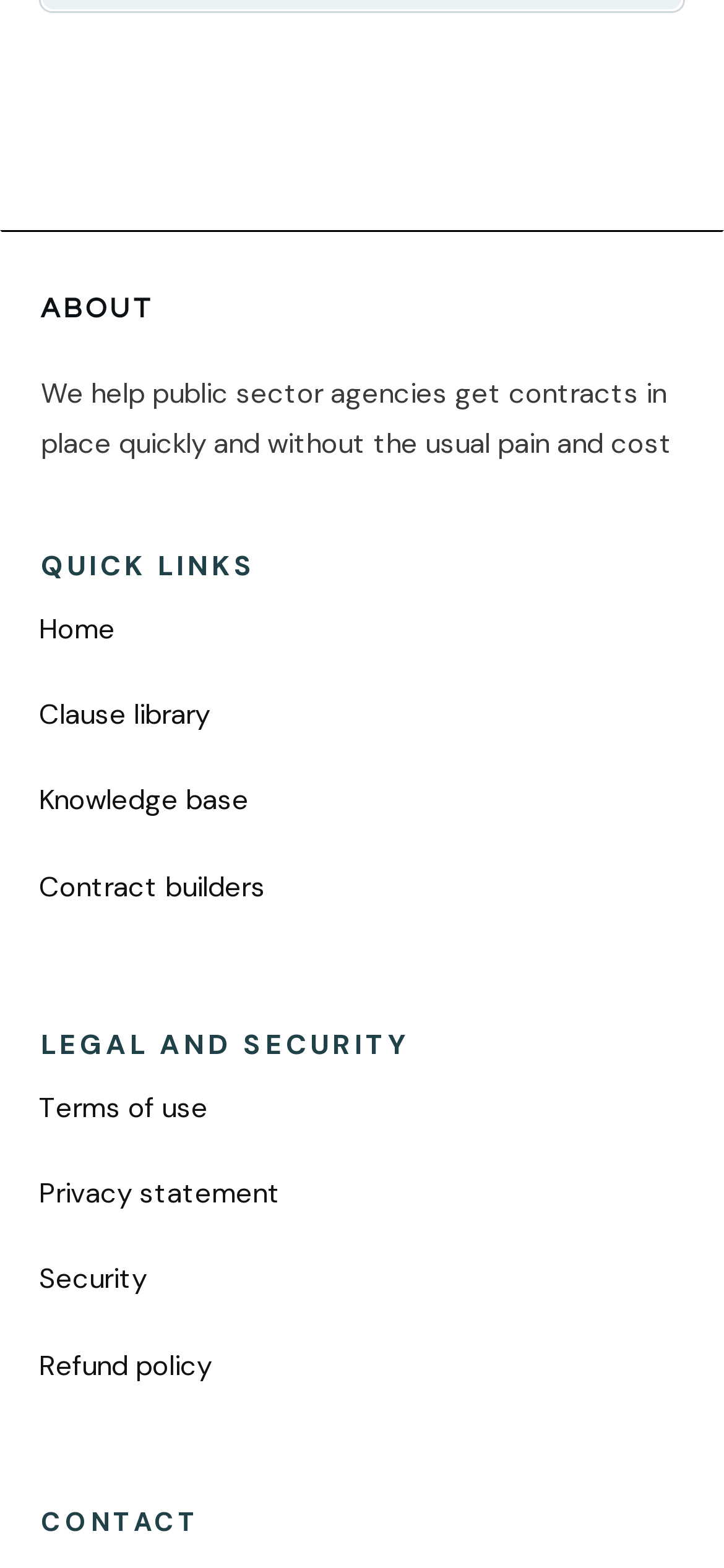Give the bounding box coordinates for the element described by: "Terms of use".

[0.054, 0.695, 0.287, 0.719]